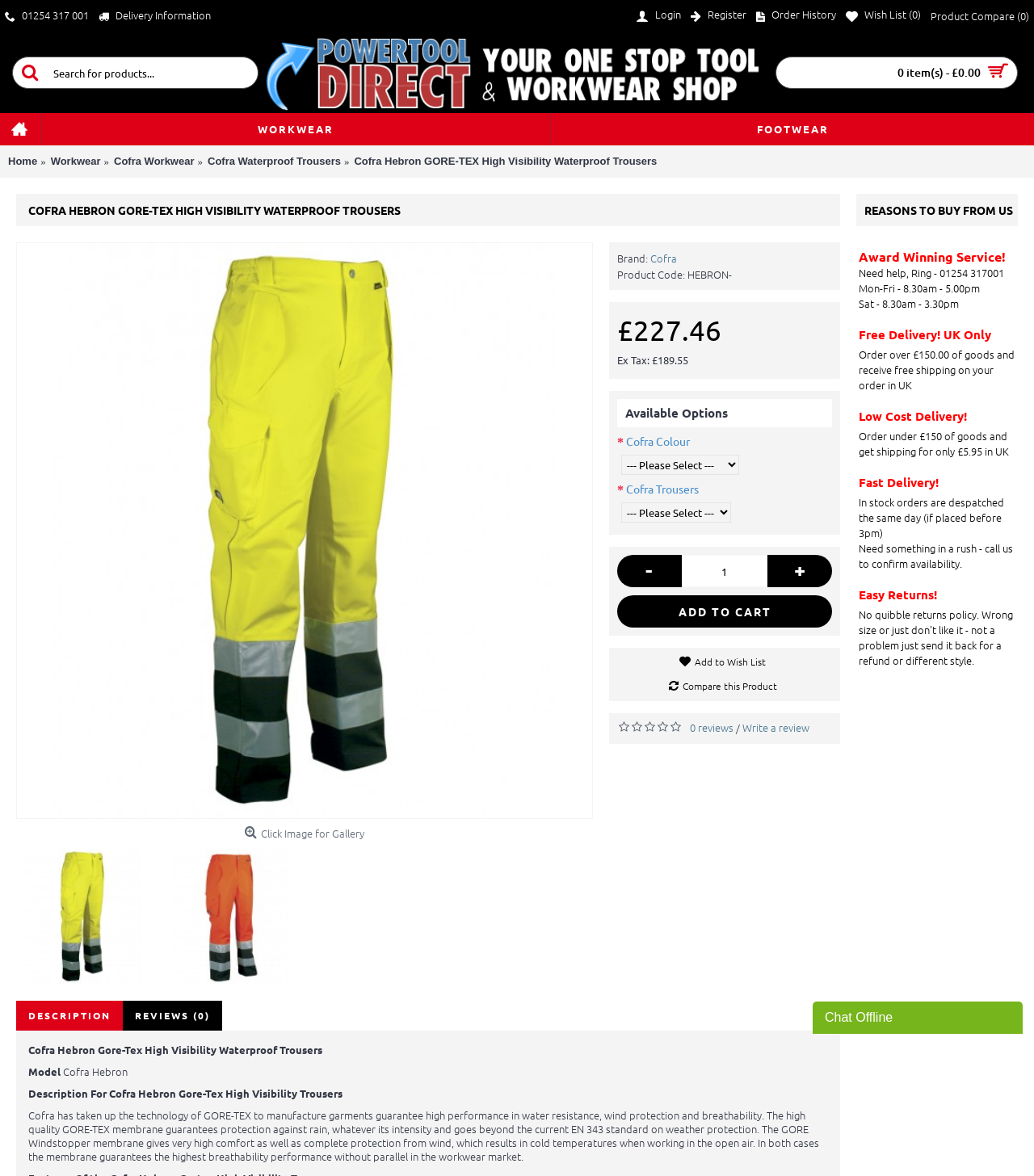Can you identify the bounding box coordinates of the clickable region needed to carry out this instruction: 'Write a review'? The coordinates should be four float numbers within the range of 0 to 1, stated as [left, top, right, bottom].

[0.718, 0.612, 0.783, 0.625]